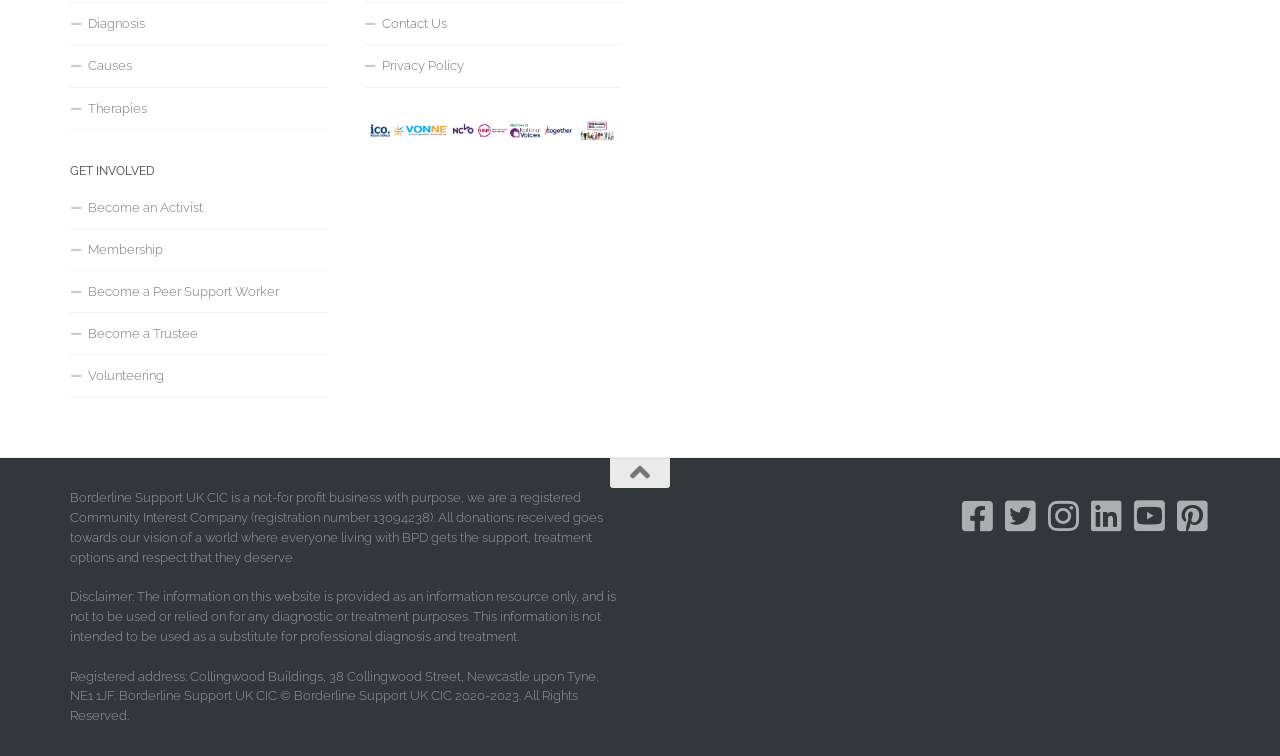Highlight the bounding box coordinates of the element you need to click to perform the following instruction: "Contact us."

[0.284, 0.004, 0.486, 0.06]